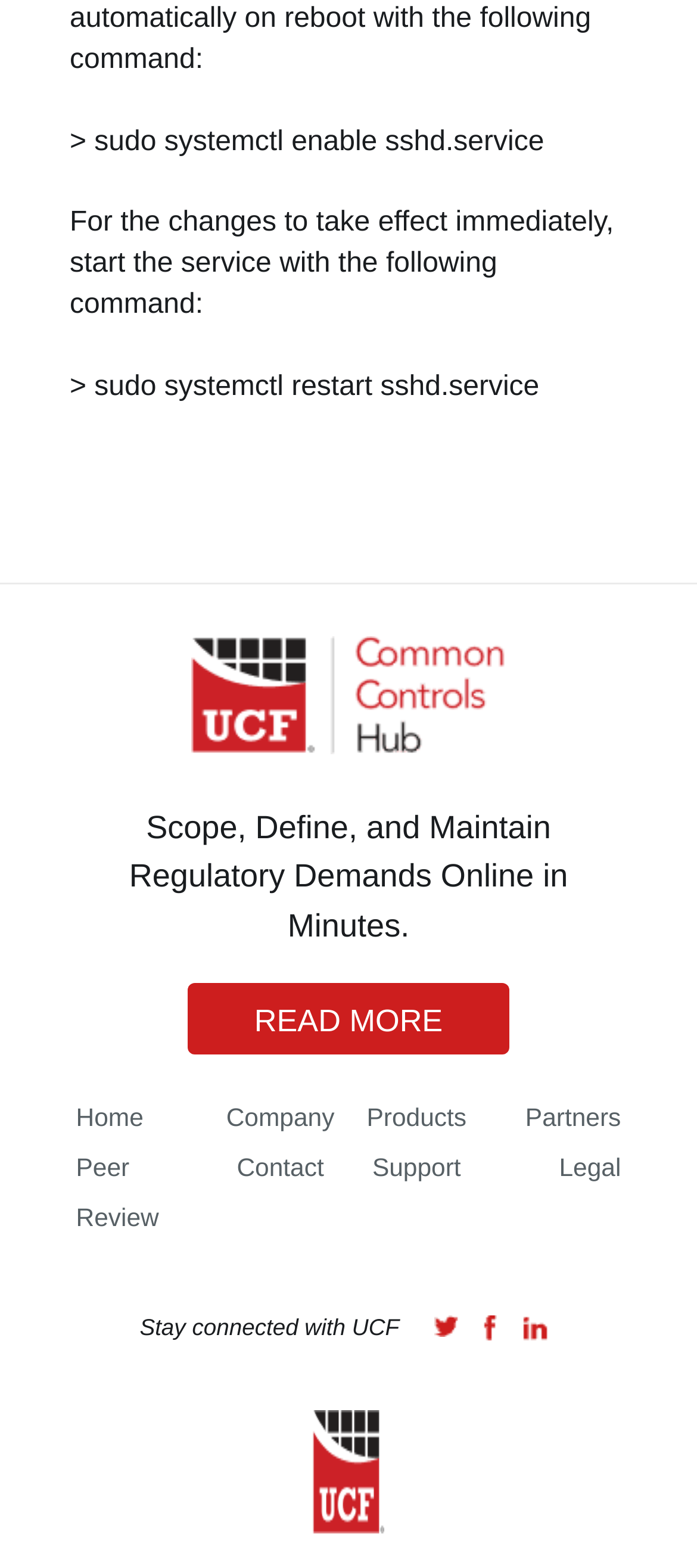Please find the bounding box coordinates of the element that you should click to achieve the following instruction: "Click the 'READ MORE' link". The coordinates should be presented as four float numbers between 0 and 1: [left, top, right, bottom].

[0.269, 0.627, 0.731, 0.673]